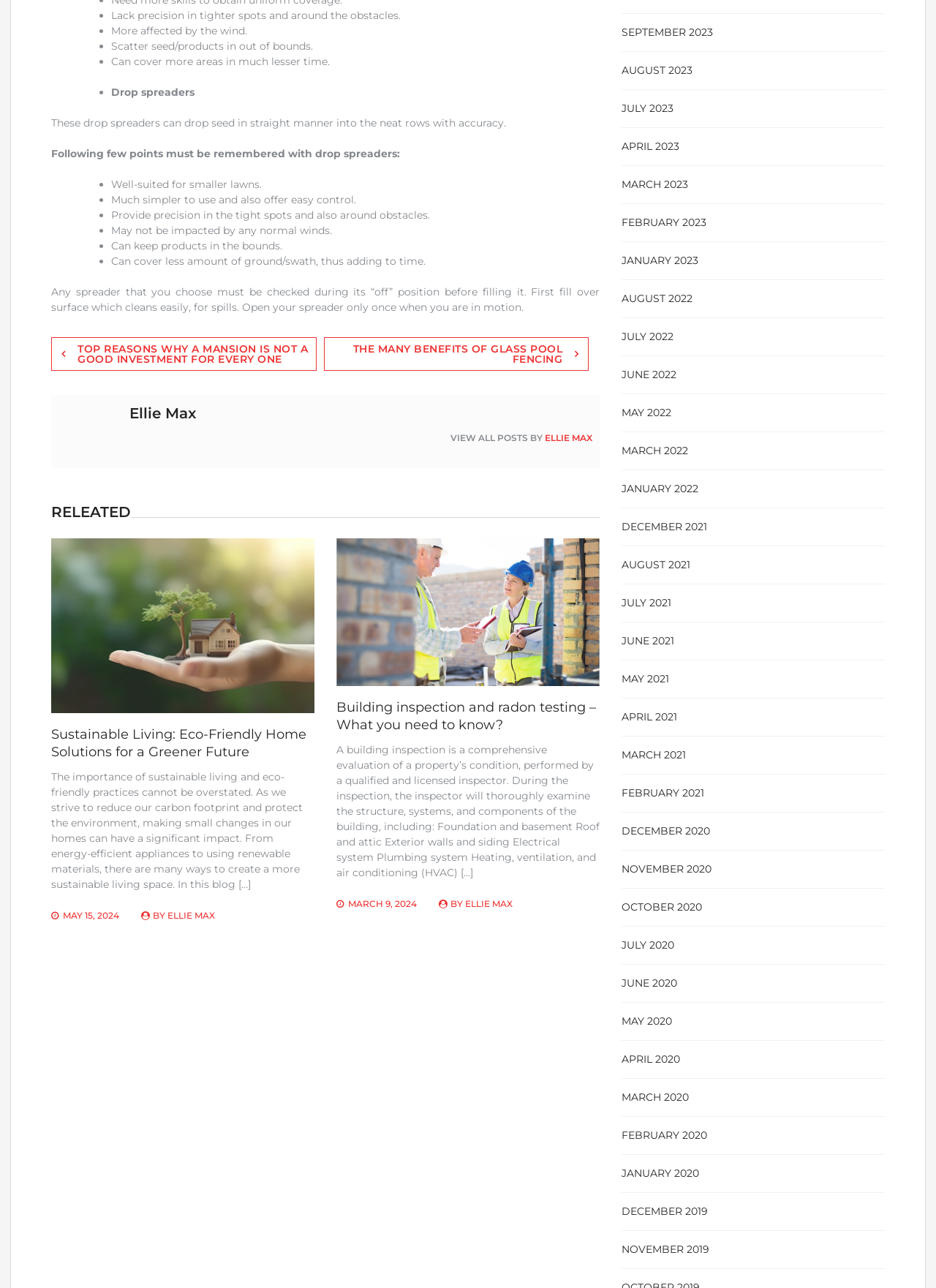Using the format (top-left x, top-left y, bottom-right x, bottom-right y), provide the bounding box coordinates for the described UI element. All values should be floating point numbers between 0 and 1: May 15, 2024May 15, 2024

[0.067, 0.707, 0.127, 0.715]